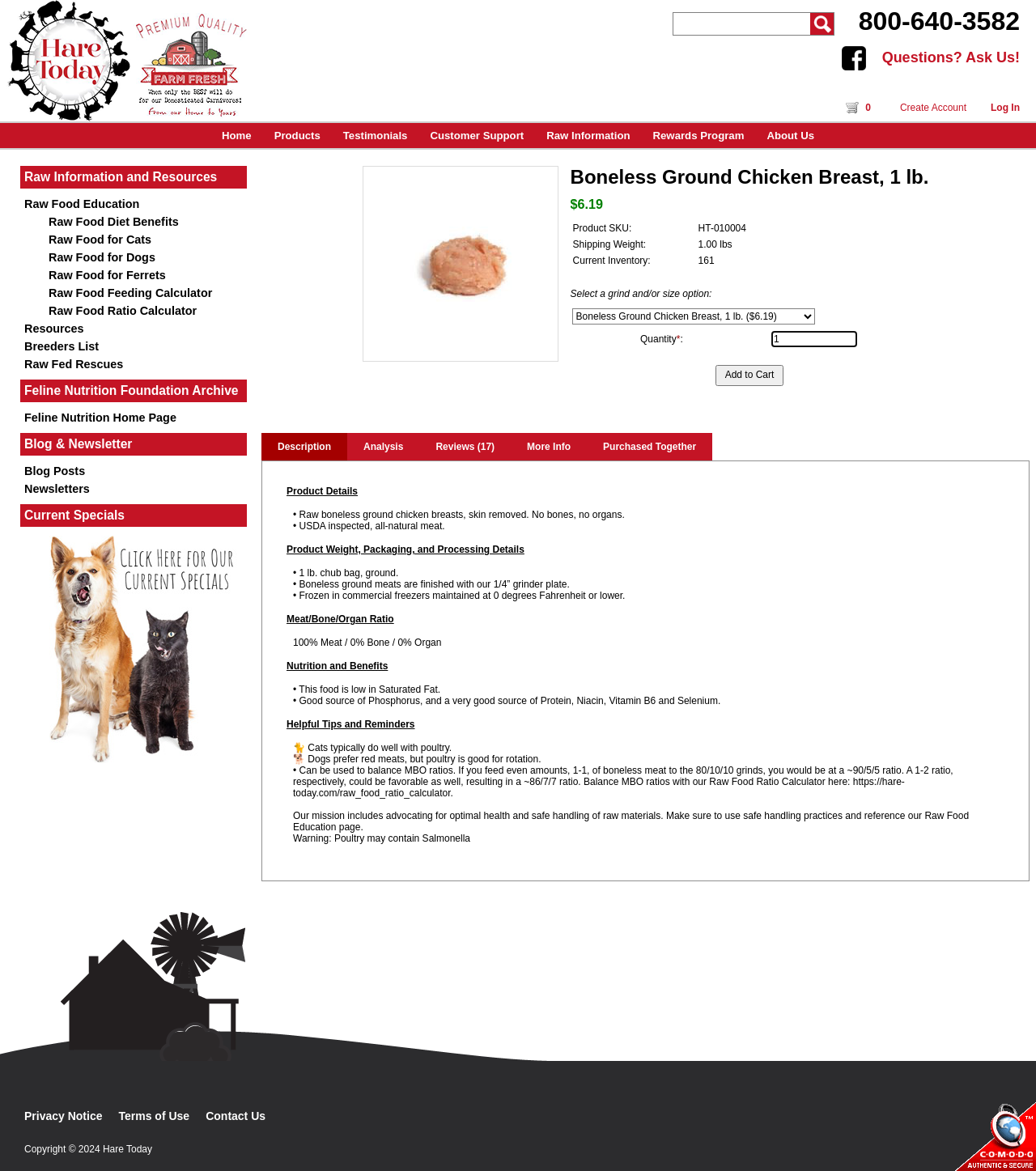Locate and provide the bounding box coordinates for the HTML element that matches this description: "Rewards Program".

[0.619, 0.105, 0.729, 0.126]